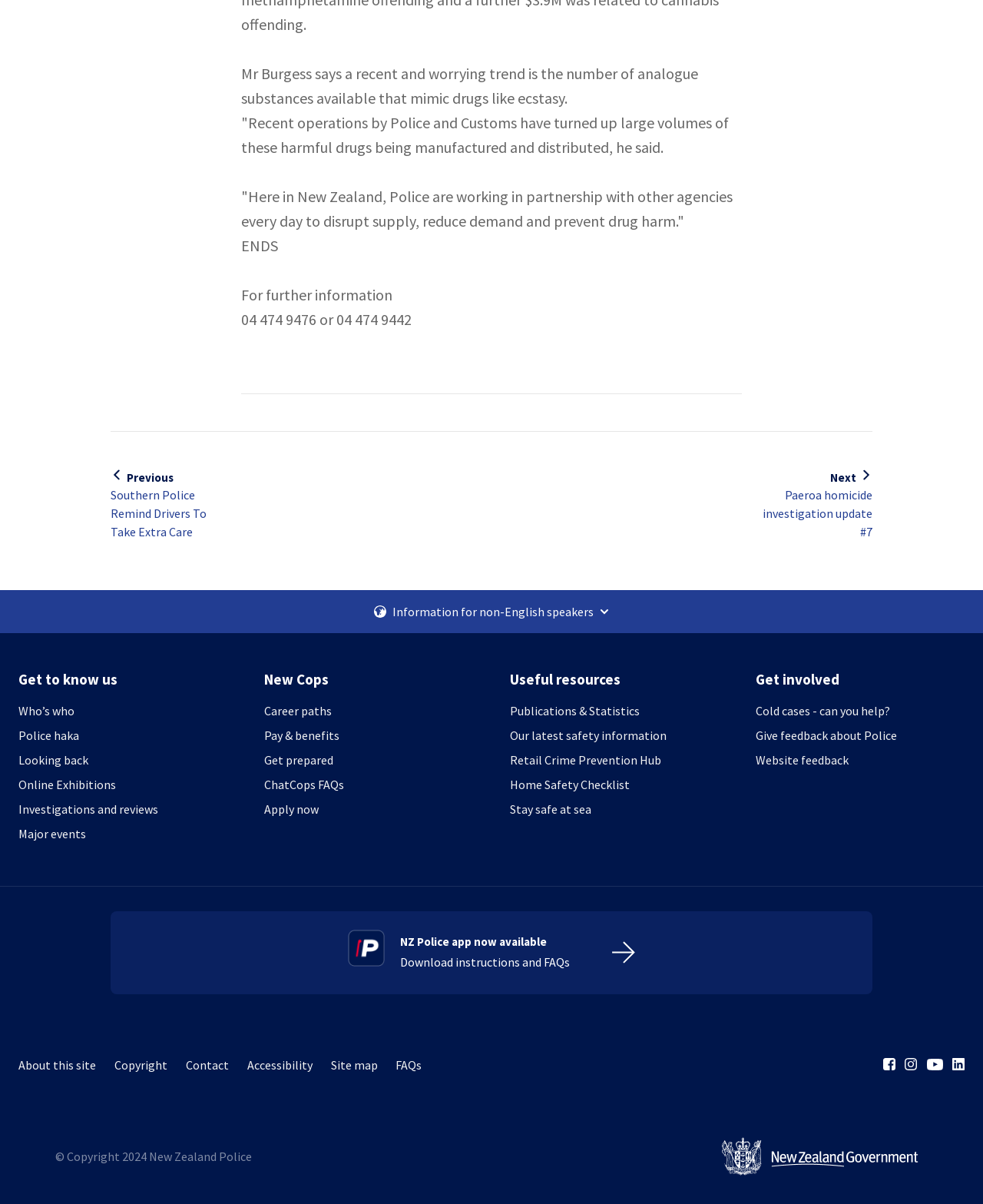Identify the bounding box coordinates for the UI element described as follows: "Site map". Ensure the coordinates are four float numbers between 0 and 1, formatted as [left, top, right, bottom].

[0.336, 0.877, 0.384, 0.902]